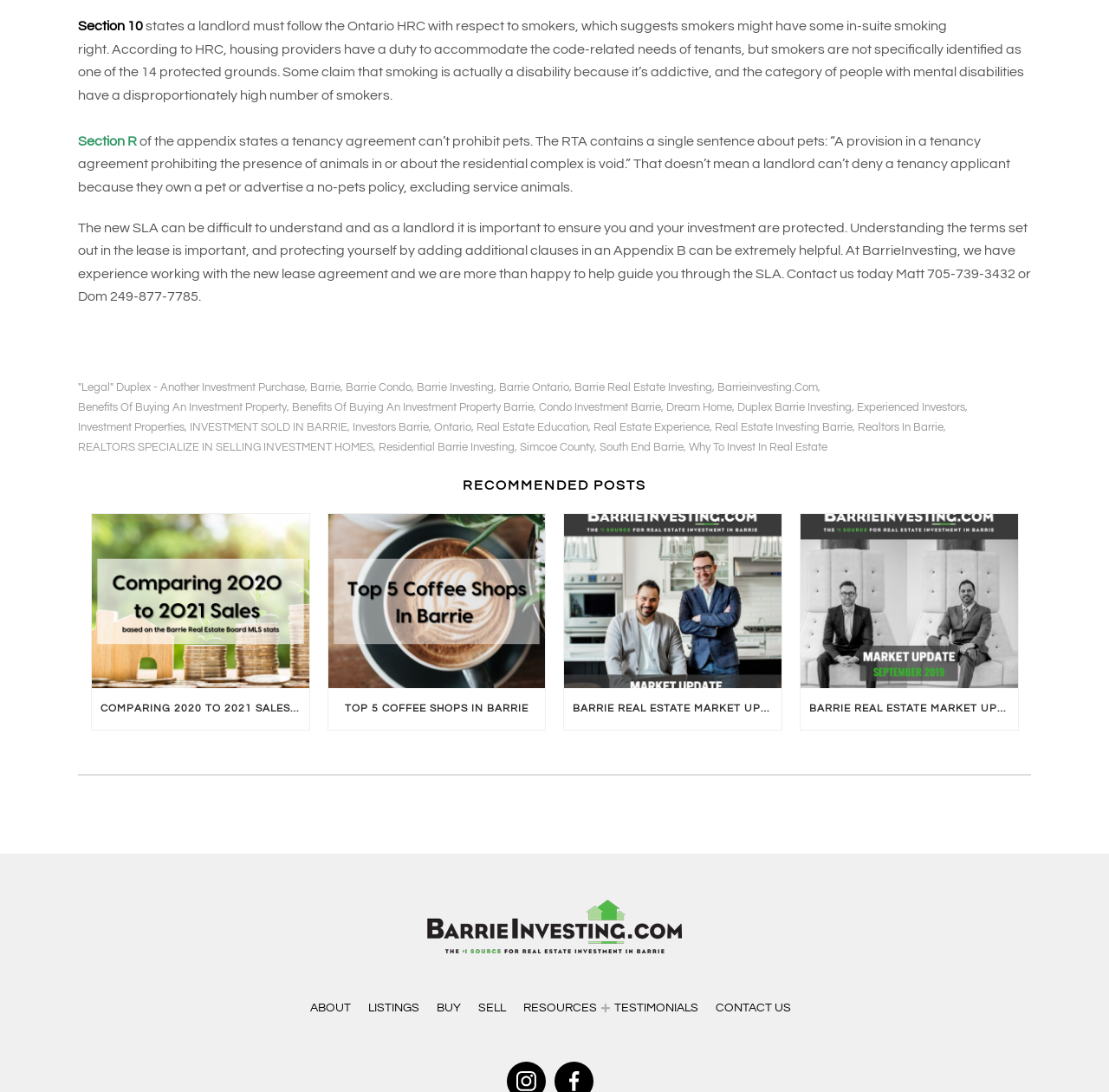Based on what you see in the screenshot, provide a thorough answer to this question: What is the purpose of Appendix B?

According to the StaticText element, 'Understanding the terms set out in the lease is important, and protecting yourself by adding additional clauses in an Appendix B can be extremely helpful.' This implies that the purpose of Appendix B is to add clauses to a lease agreement.